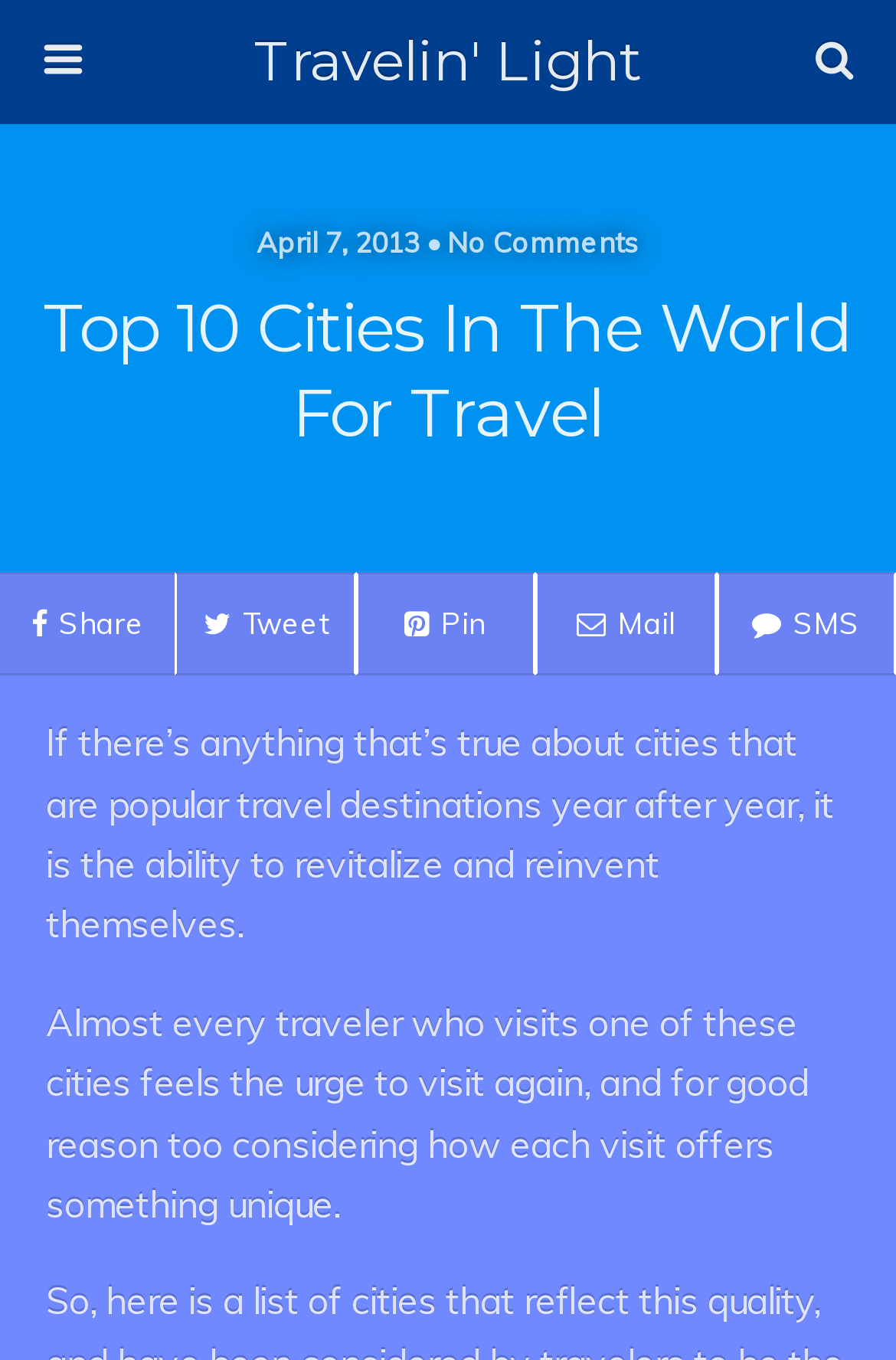Analyze the image and give a detailed response to the question:
What is the date of the article?

The date of the article is mentioned at the top of the webpage, below the title, as 'April 7, 2013 • No Comments'.